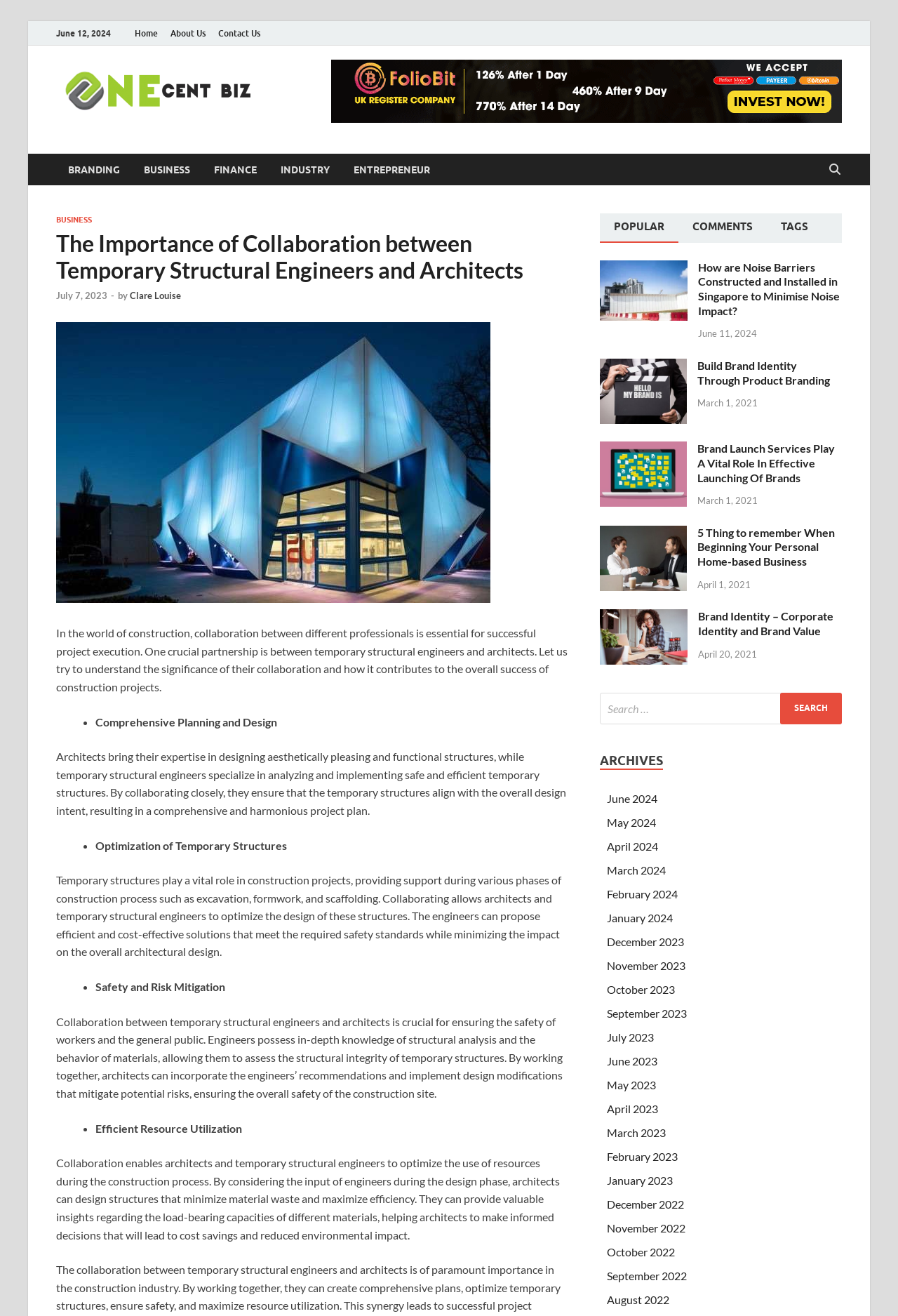What is the role of temporary structural engineers in construction projects?
Please provide a single word or phrase as your answer based on the screenshot.

Analyzing and implementing safe and efficient temporary structures